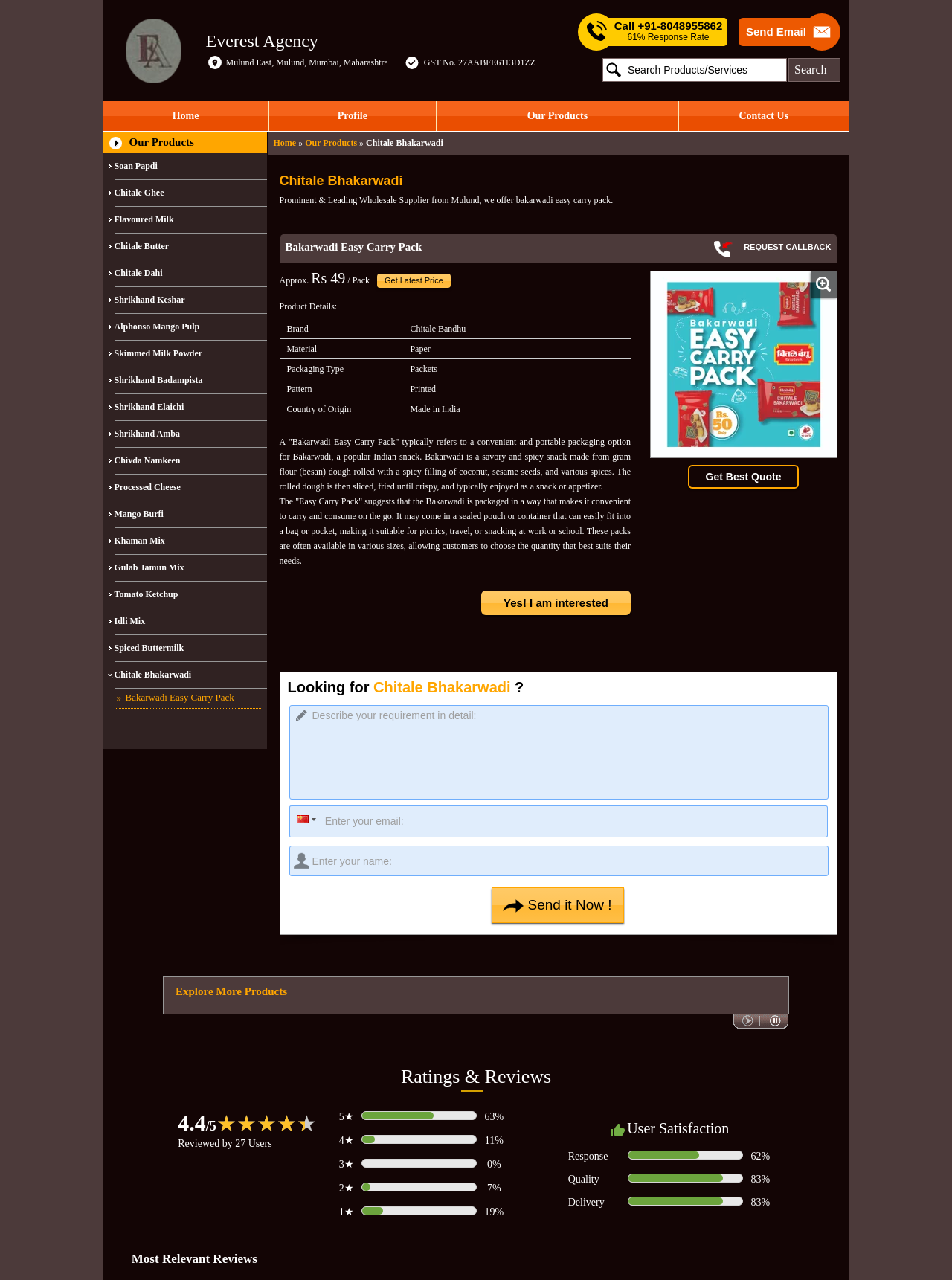Explain in detail what is displayed on the webpage.

This webpage is about Chitale Bhakarwadi, a wholesale supplier of Bakarwadi Easy Carry Pack. At the top, there is a logo of Everest Agency, which is the supplier, accompanied by a link to their profile. Below the logo, there is a brief description of the supplier's location, including their address and GST number.

On the left side, there is a navigation menu with links to different sections of the website, including Home, Profile, Our Products, and Contact Us. Below the navigation menu, there are links to various products offered by the supplier, including Soan Papdi, Chitale Ghee, Flavoured Milk, Chitale Butter, Chitale Dahi, and Shrikhand Keshar.

The main content of the webpage is about Bakarwadi Easy Carry Pack, which is a convenient and portable packaging option for Bakarwadi, a popular Indian snack. There is a detailed description of what Bakarwadi is and how the Easy Carry Pack makes it convenient to carry and consume on the go.

Below the description, there is a table with product details, including brand, material, packaging type, pattern, and country of origin. There is also a call-to-action button to request a callback and a section to get the latest price of the product.

On the right side, there is a section to send an inquiry to the supplier, which includes a form to fill in with details such as name, email, and a description of the requirement. There is also a button to send the inquiry.

At the bottom of the webpage, there is a section with links to various products offered by the supplier, similar to the one on the left side.